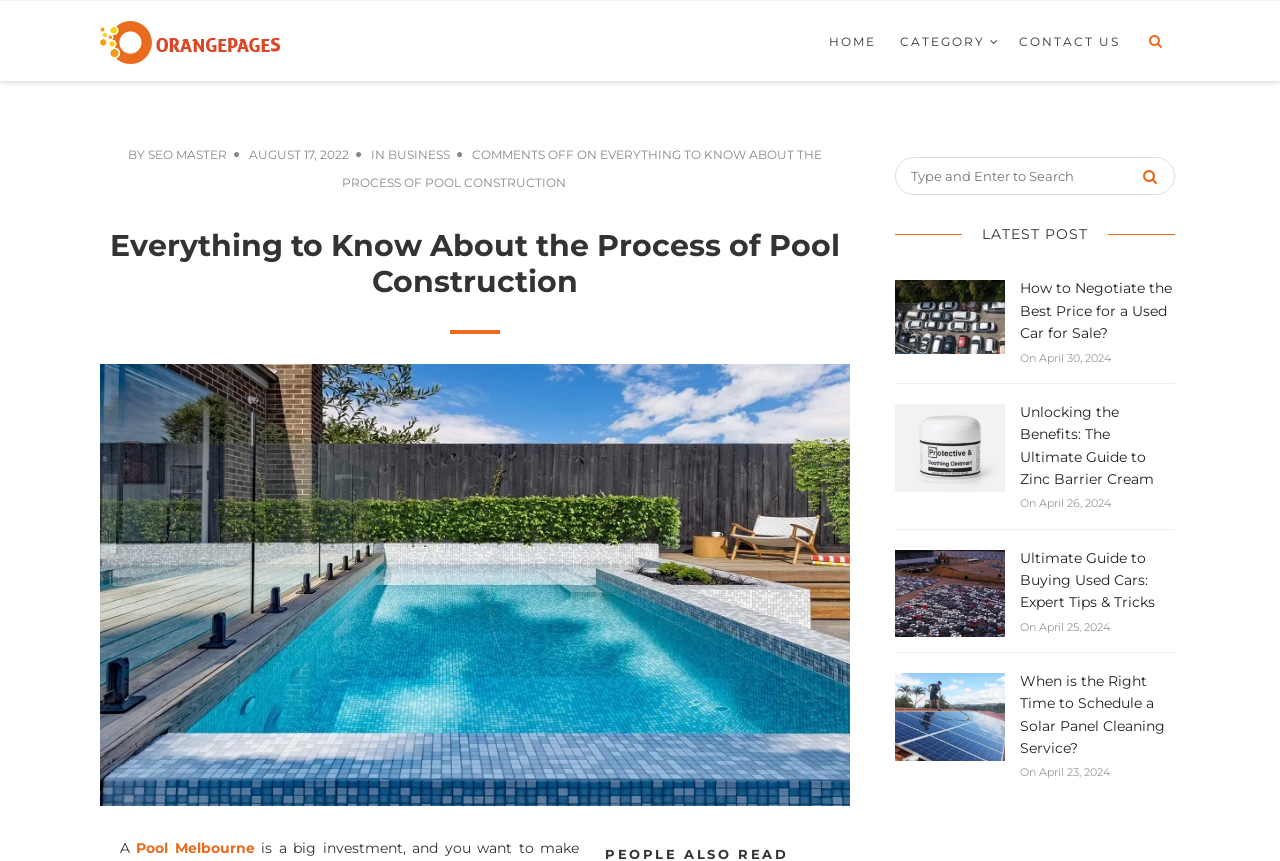Locate the heading on the webpage and return its text.

Everything to Know About the Process of Pool Construction